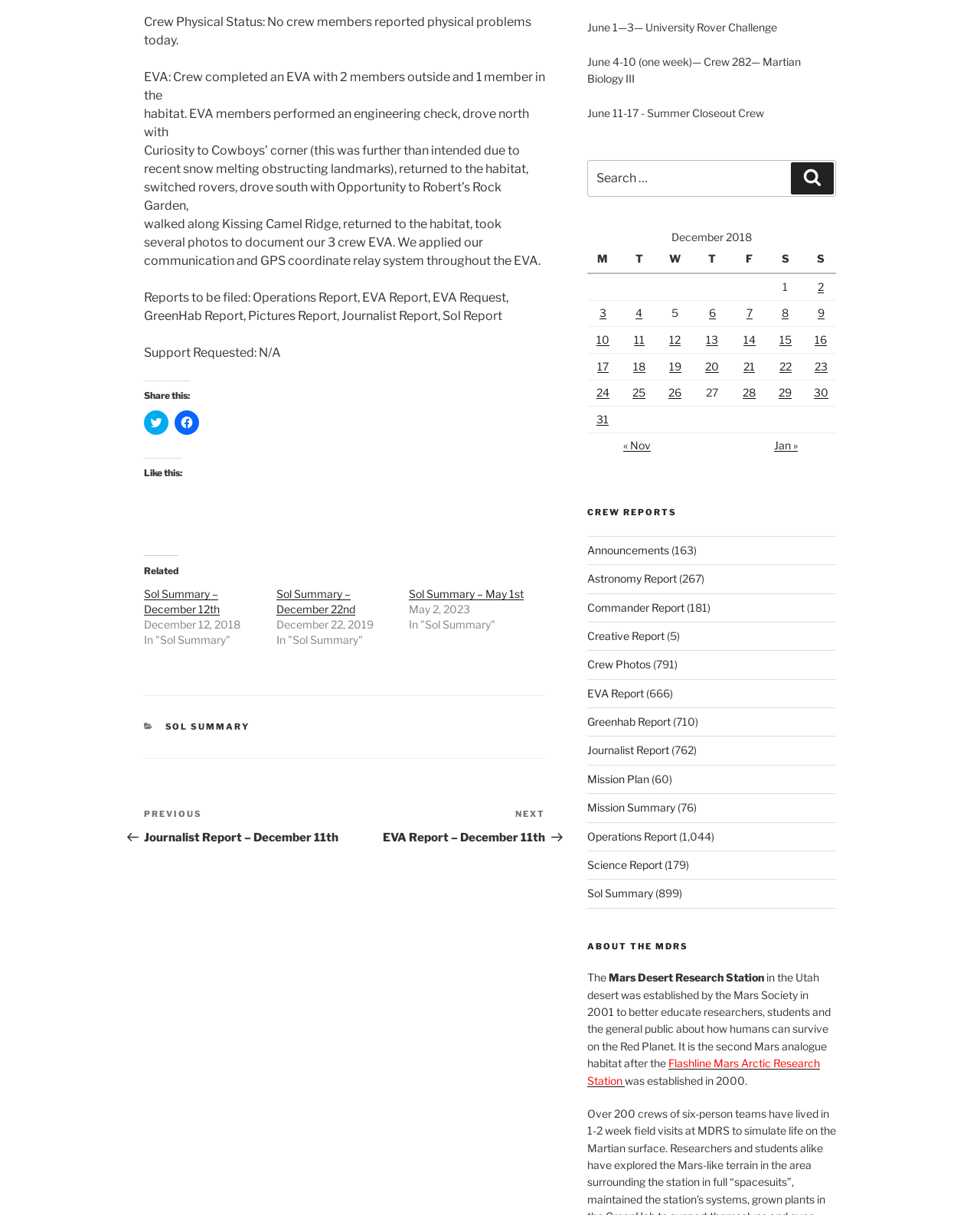Respond with a single word or phrase:
What is the purpose of the 'Share this:' section?

To share on social media